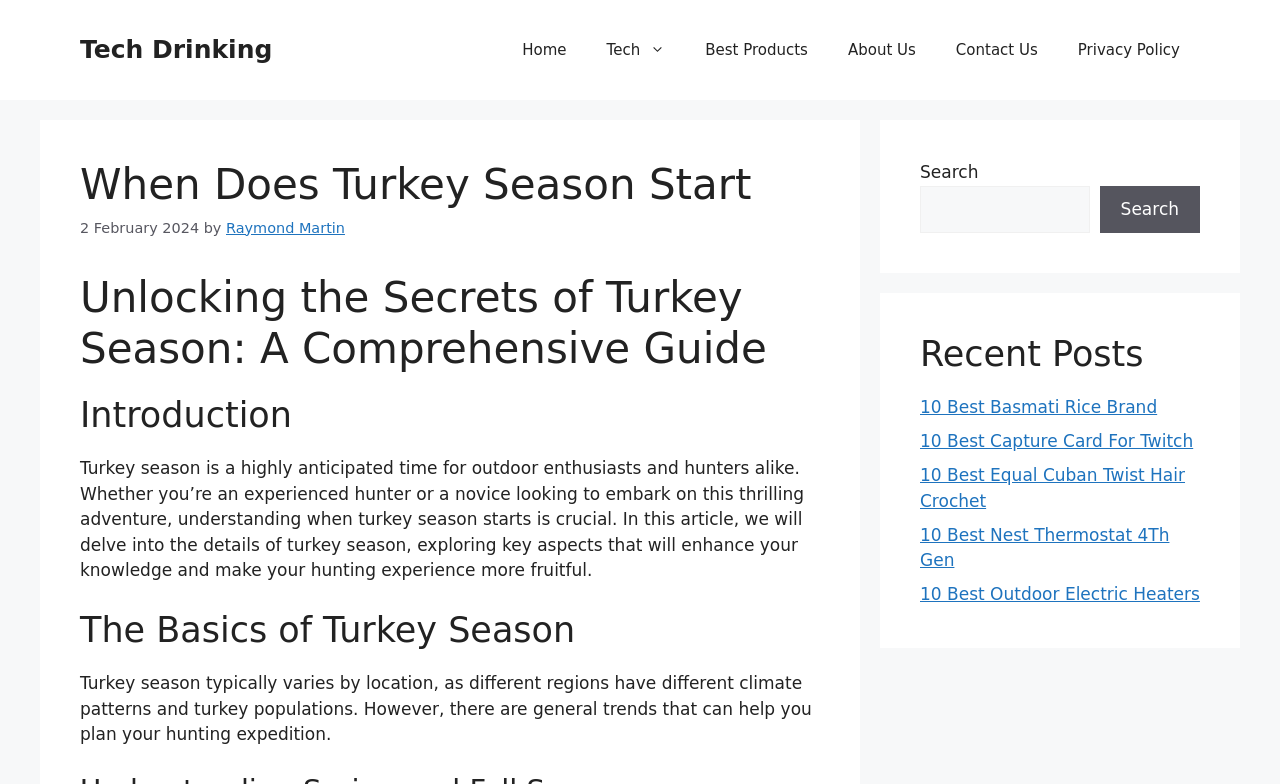Determine the coordinates of the bounding box that should be clicked to complete the instruction: "Search for something". The coordinates should be represented by four float numbers between 0 and 1: [left, top, right, bottom].

[0.719, 0.237, 0.851, 0.297]